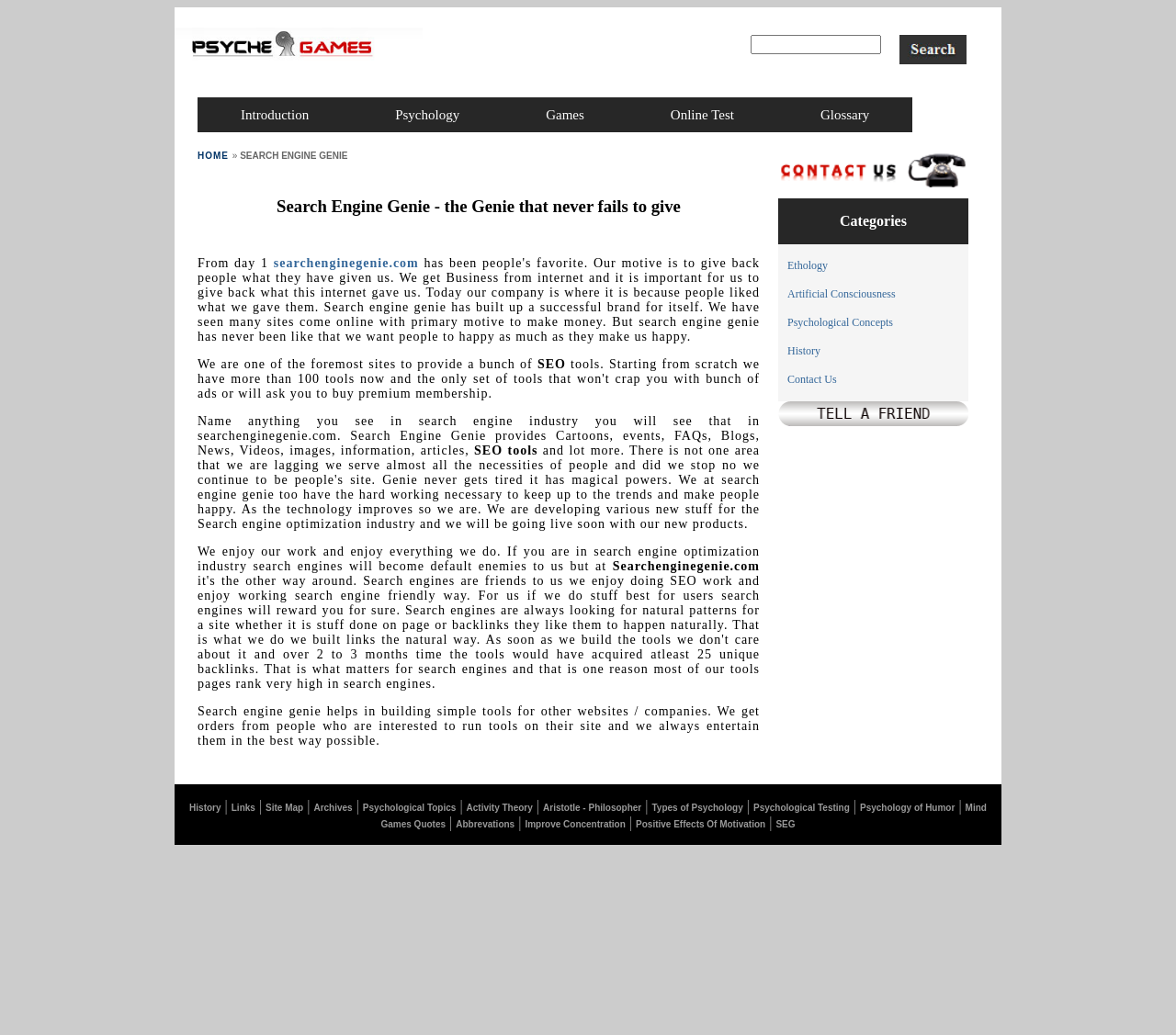Provide a brief response to the question using a single word or phrase: 
What categories are available on the website?

Ethology, Artificial Consciousness, Psychological Concepts, History, Contact Us